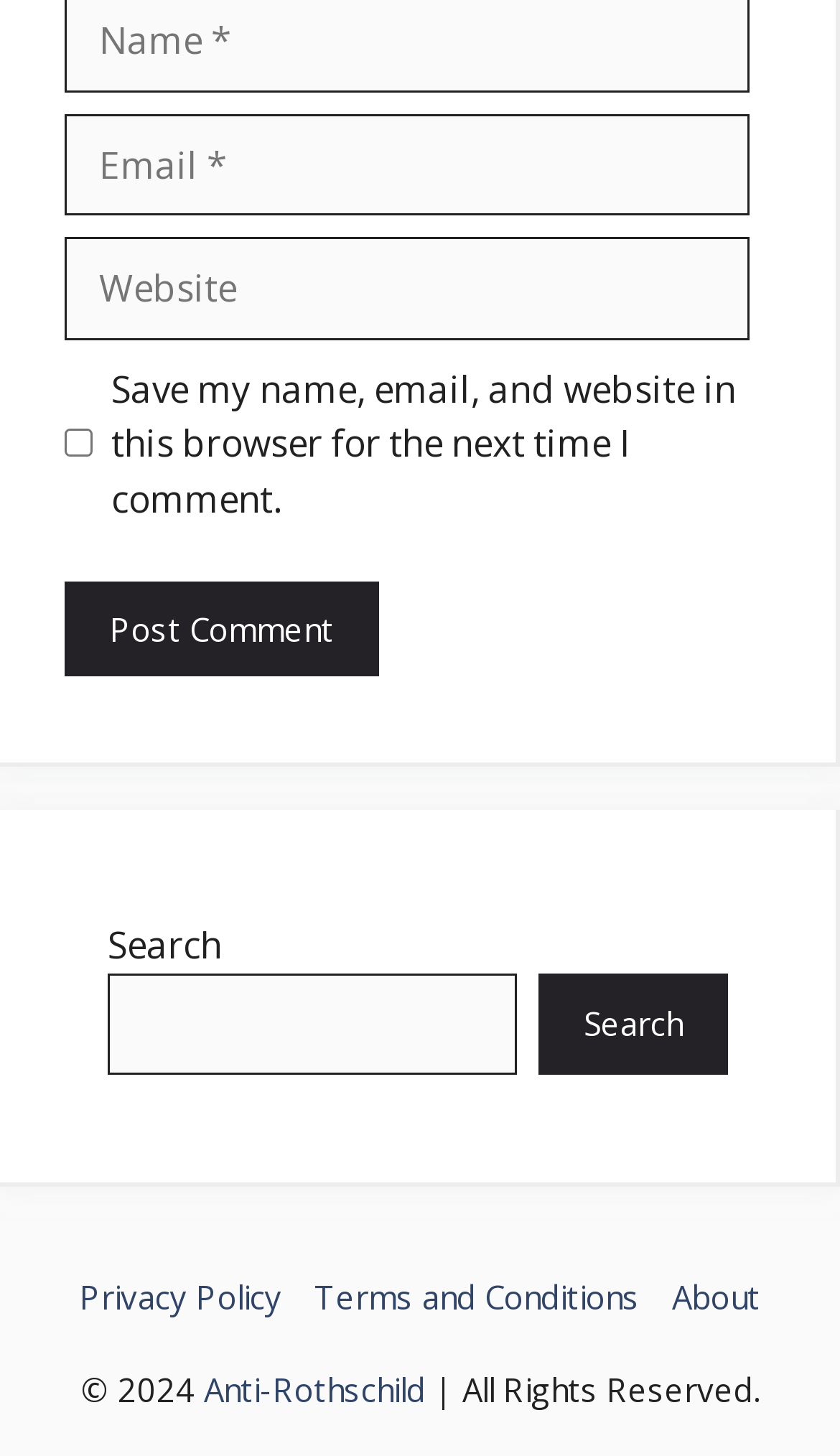What is the copyright year?
Please provide a single word or phrase in response based on the screenshot.

2024